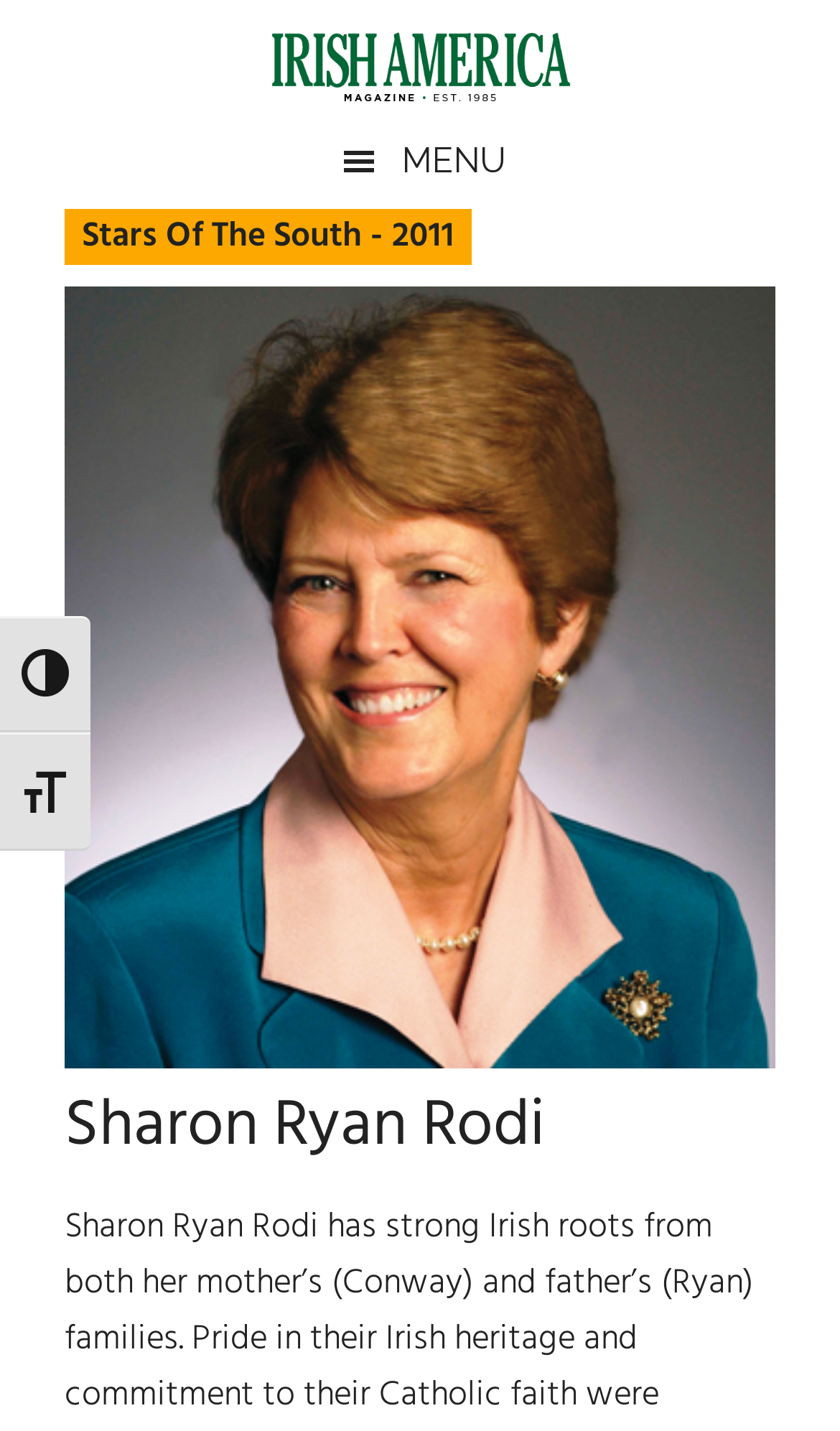Use a single word or phrase to answer the following:
What is the purpose of the 'TOGGLE HIGH CONTRAST' button?

To change contrast